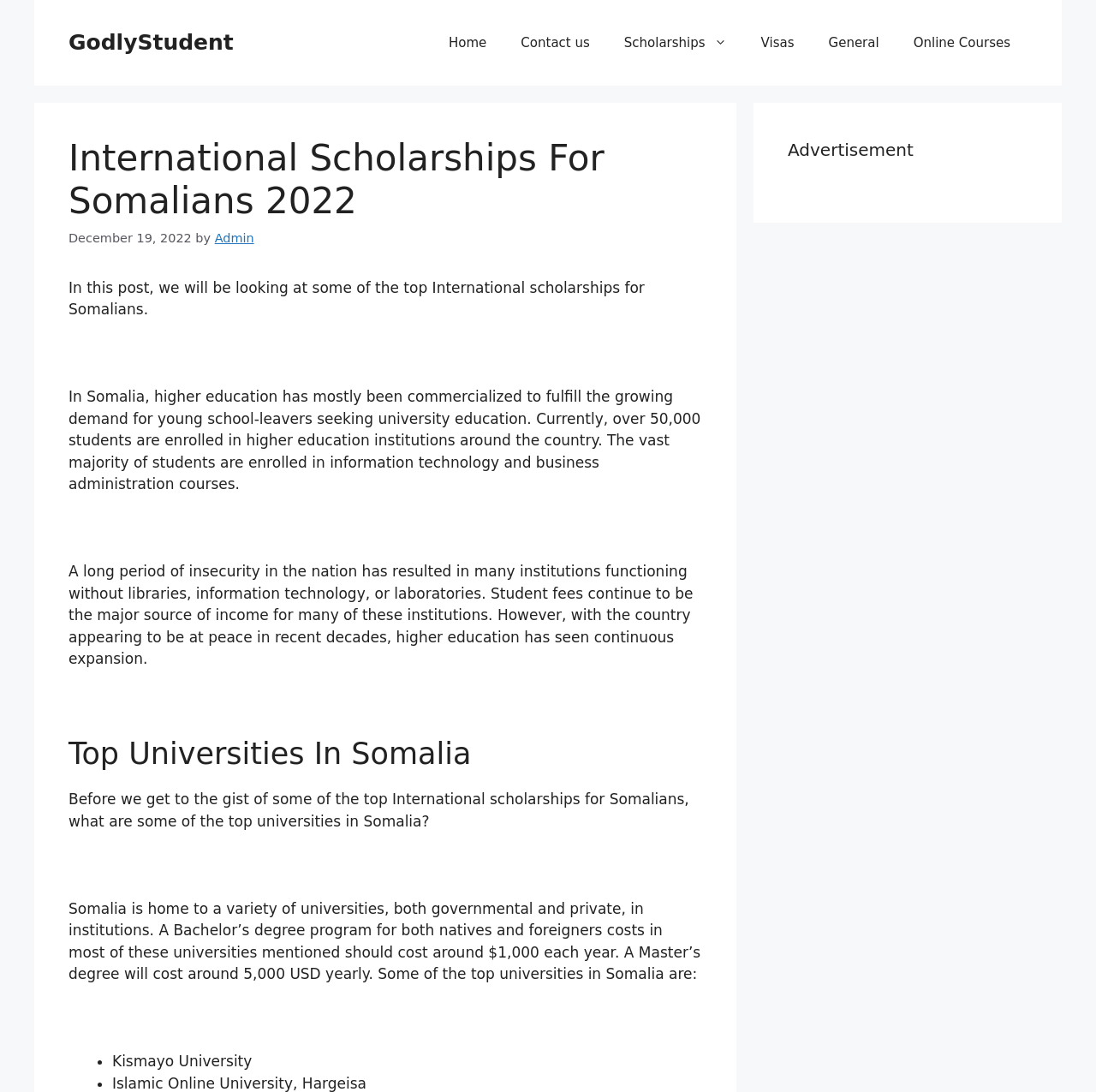Identify and provide the main heading of the webpage.

International Scholarships For Somalians 2022